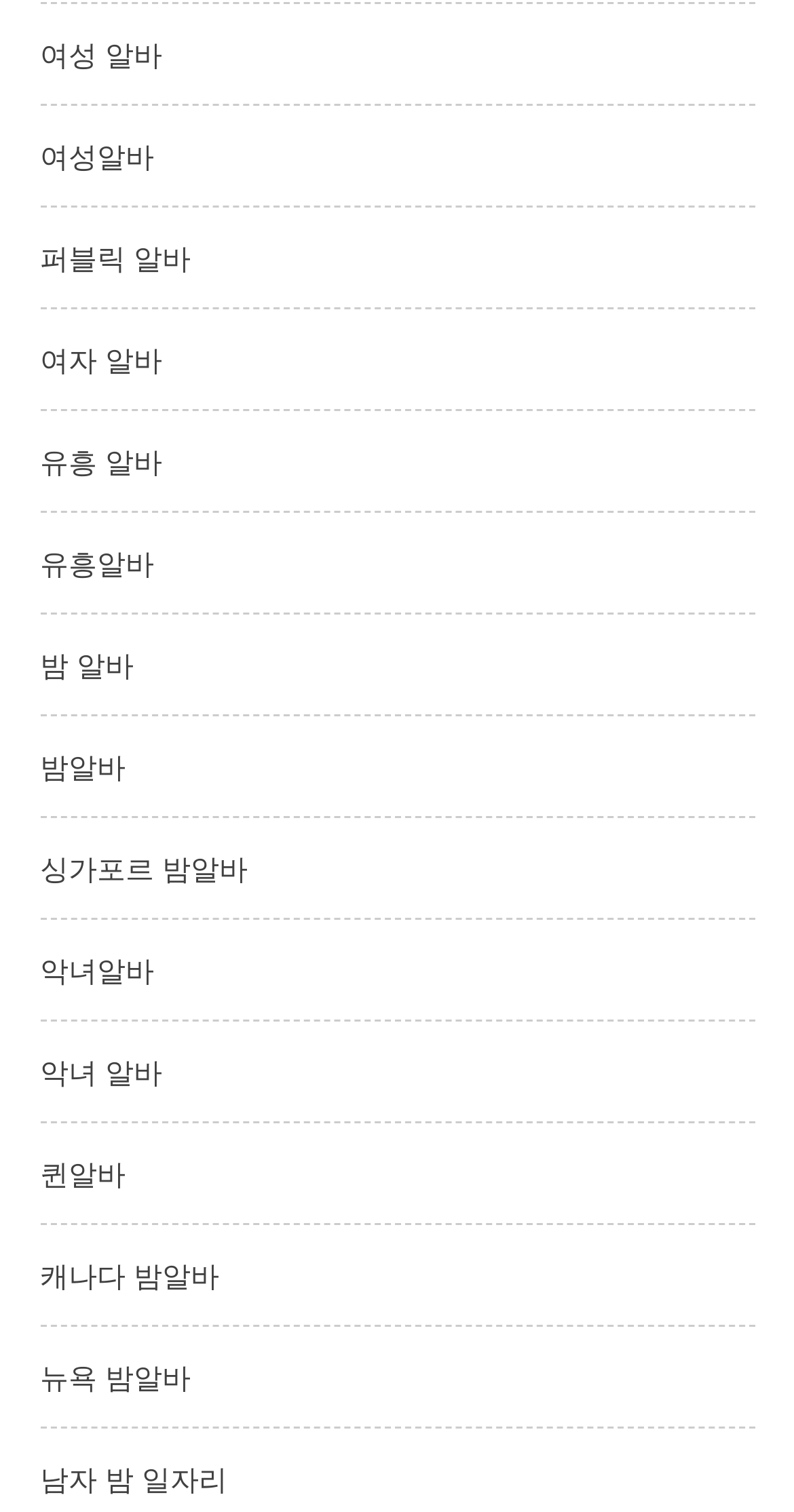What is the first link on the webpage?
Based on the image, answer the question with a single word or brief phrase.

여성 알바